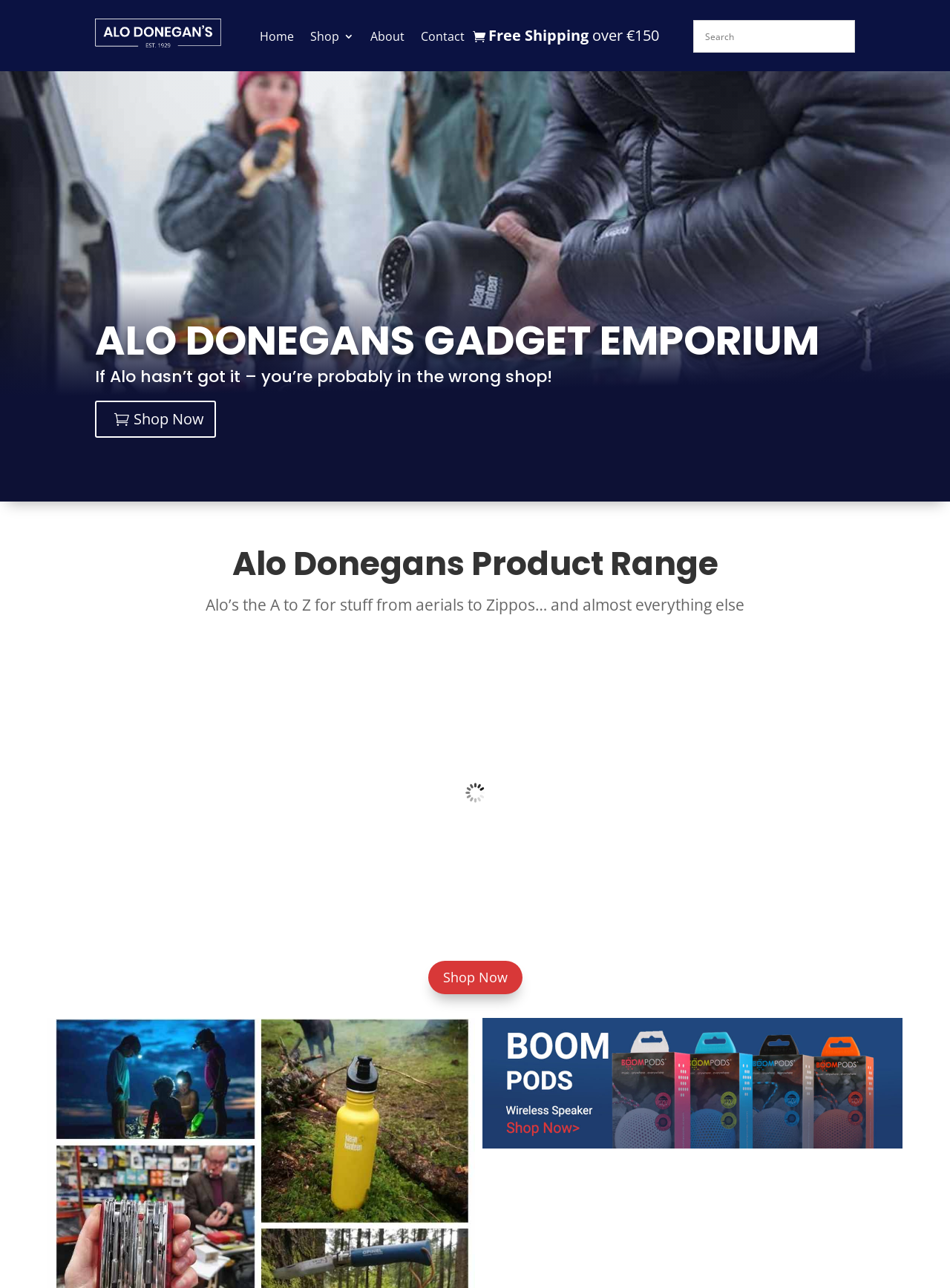Determine the primary headline of the webpage.

ALO DONEGANS GADGET EMPORIUM